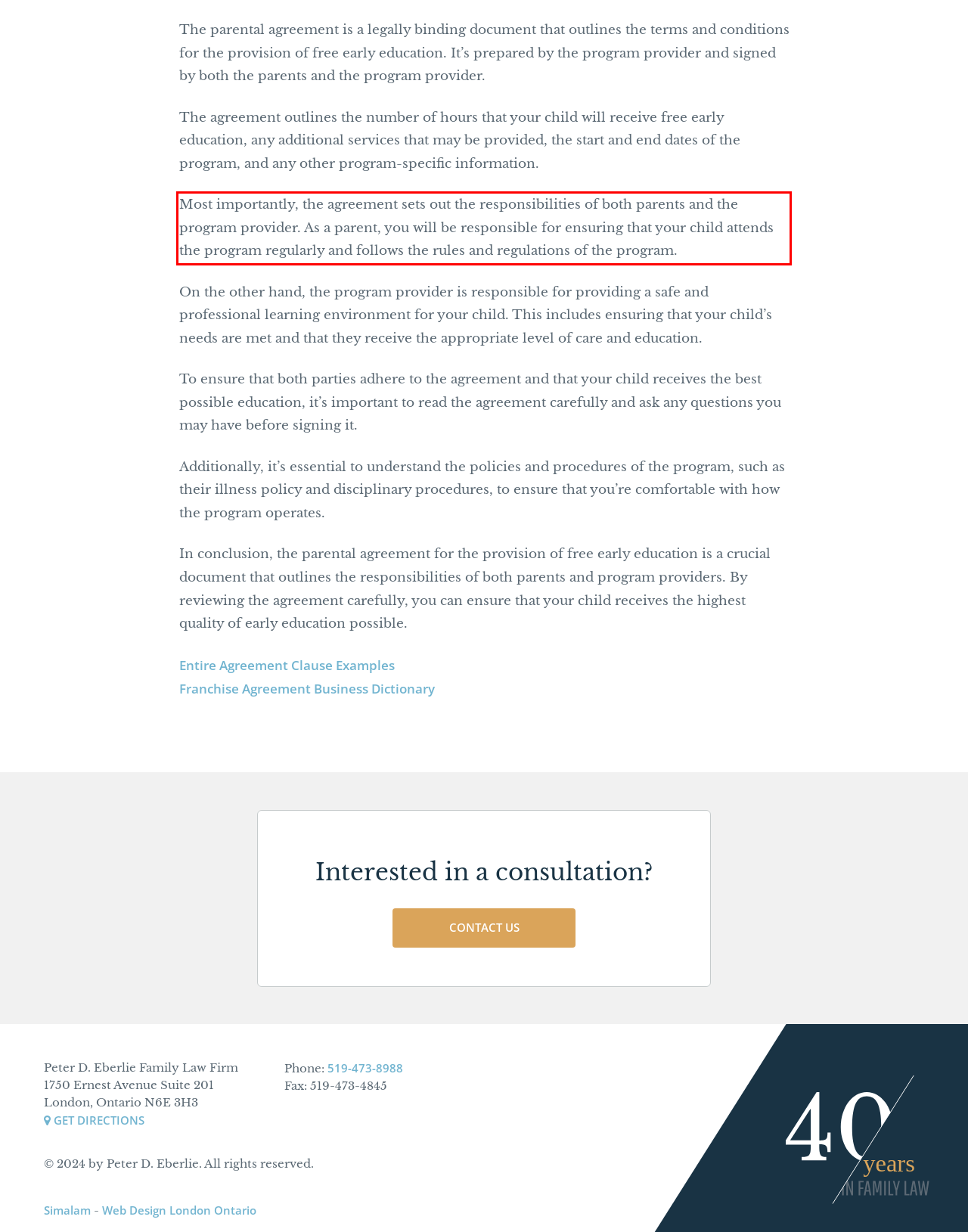Please use OCR to extract the text content from the red bounding box in the provided webpage screenshot.

Most importantly, the agreement sets out the responsibilities of both parents and the program provider. As a parent, you will be responsible for ensuring that your child attends the program regularly and follows the rules and regulations of the program.